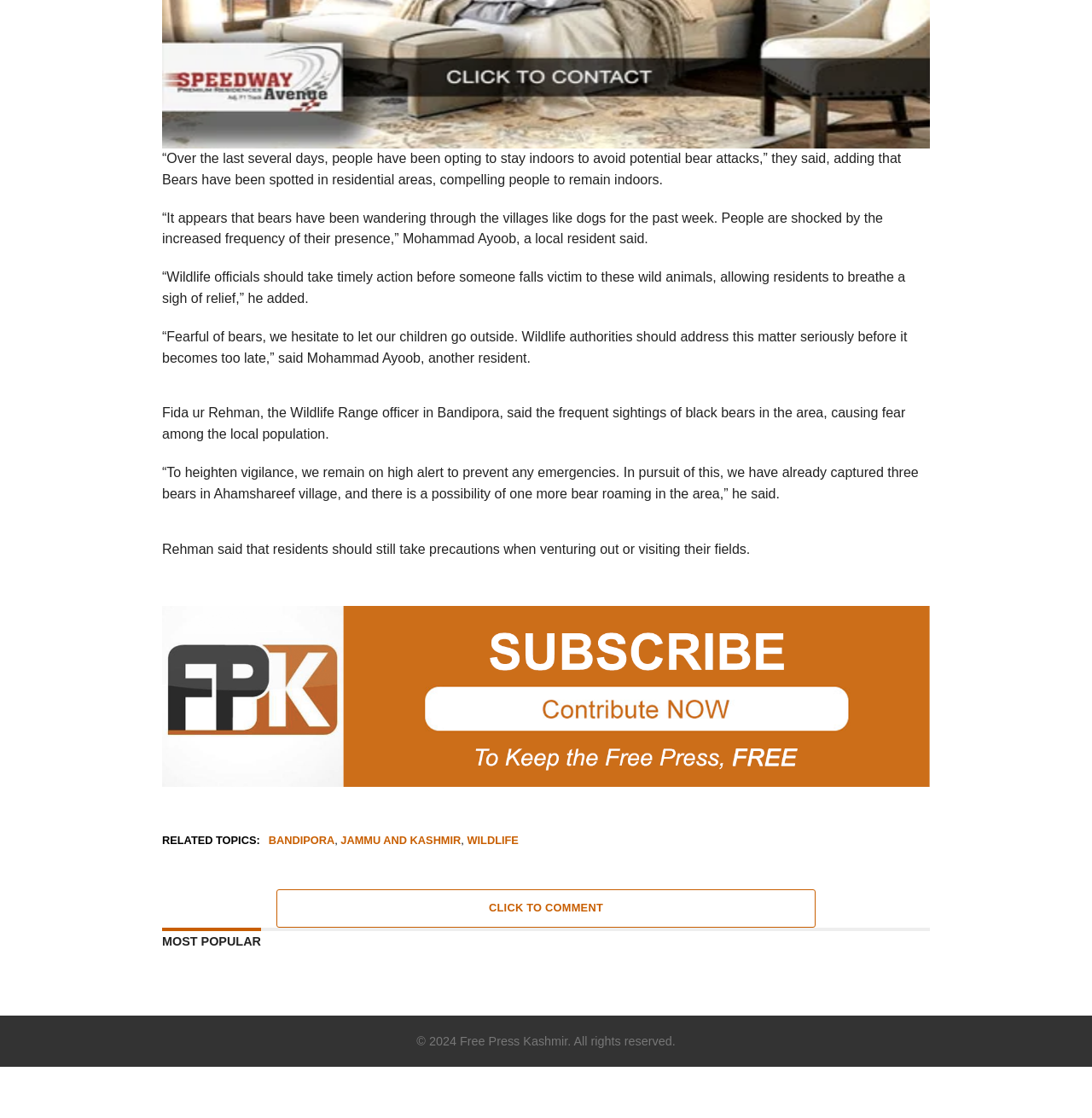Answer the question with a brief word or phrase:
What action should wildlife officials take?

Timely action